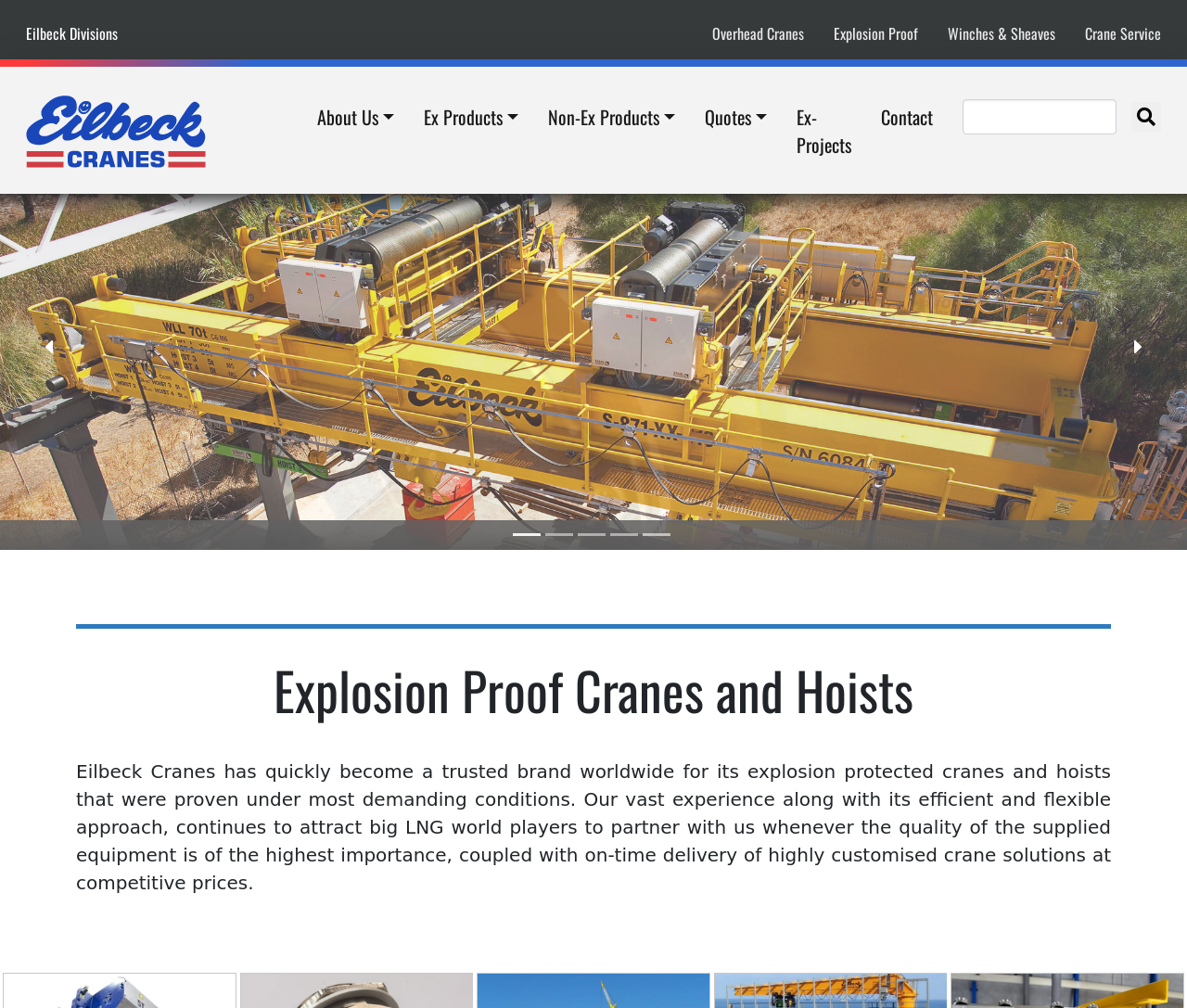Given the element description Eilbeck Divisions, specify the bounding box coordinates of the corresponding UI element in the format (top-left x, top-left y, bottom-right x, bottom-right y). All values must be between 0 and 1.

[0.009, 0.007, 0.112, 0.059]